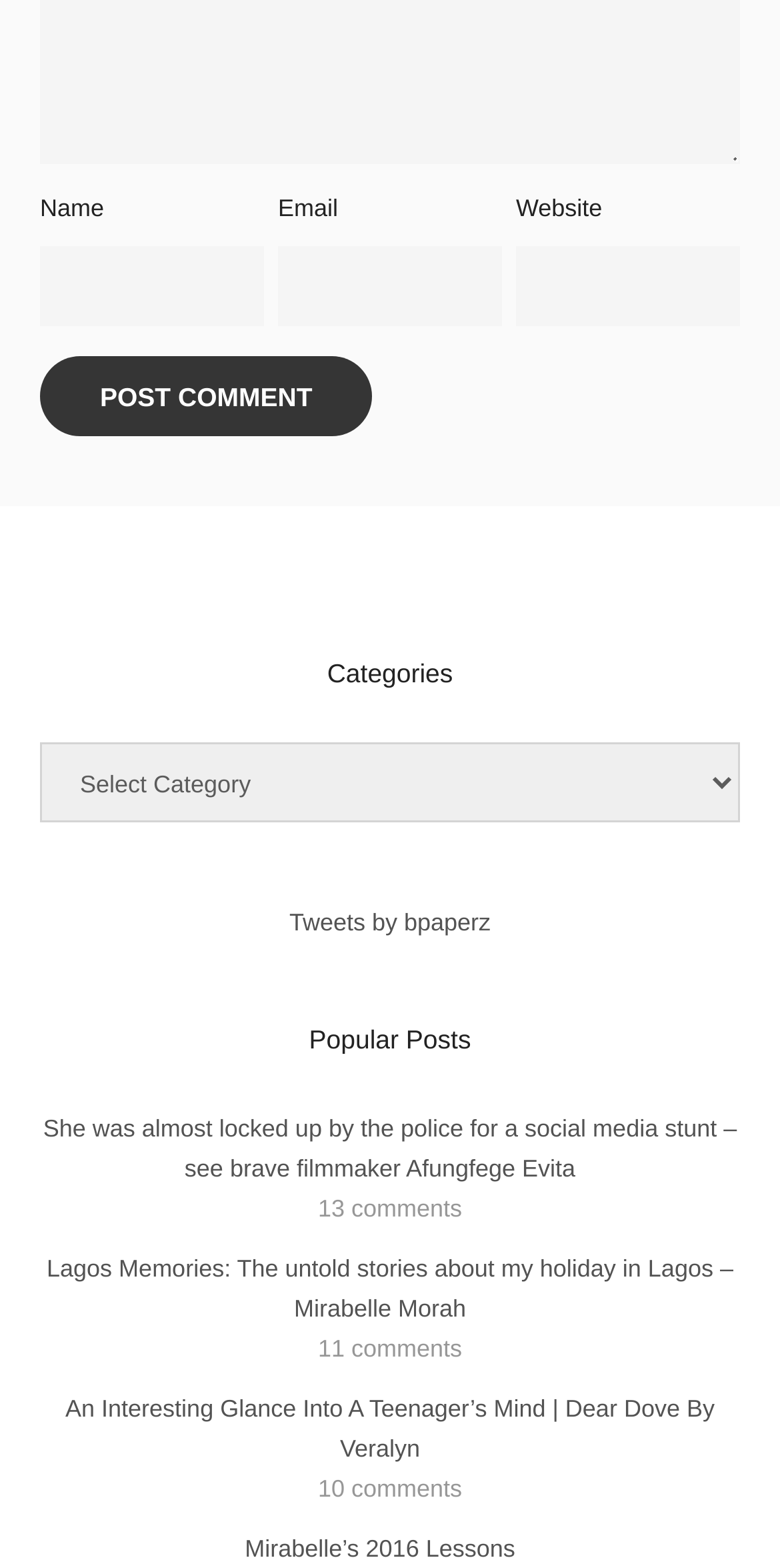Please answer the following question using a single word or phrase: What is the purpose of the 'Post Comment' button?

To submit a comment